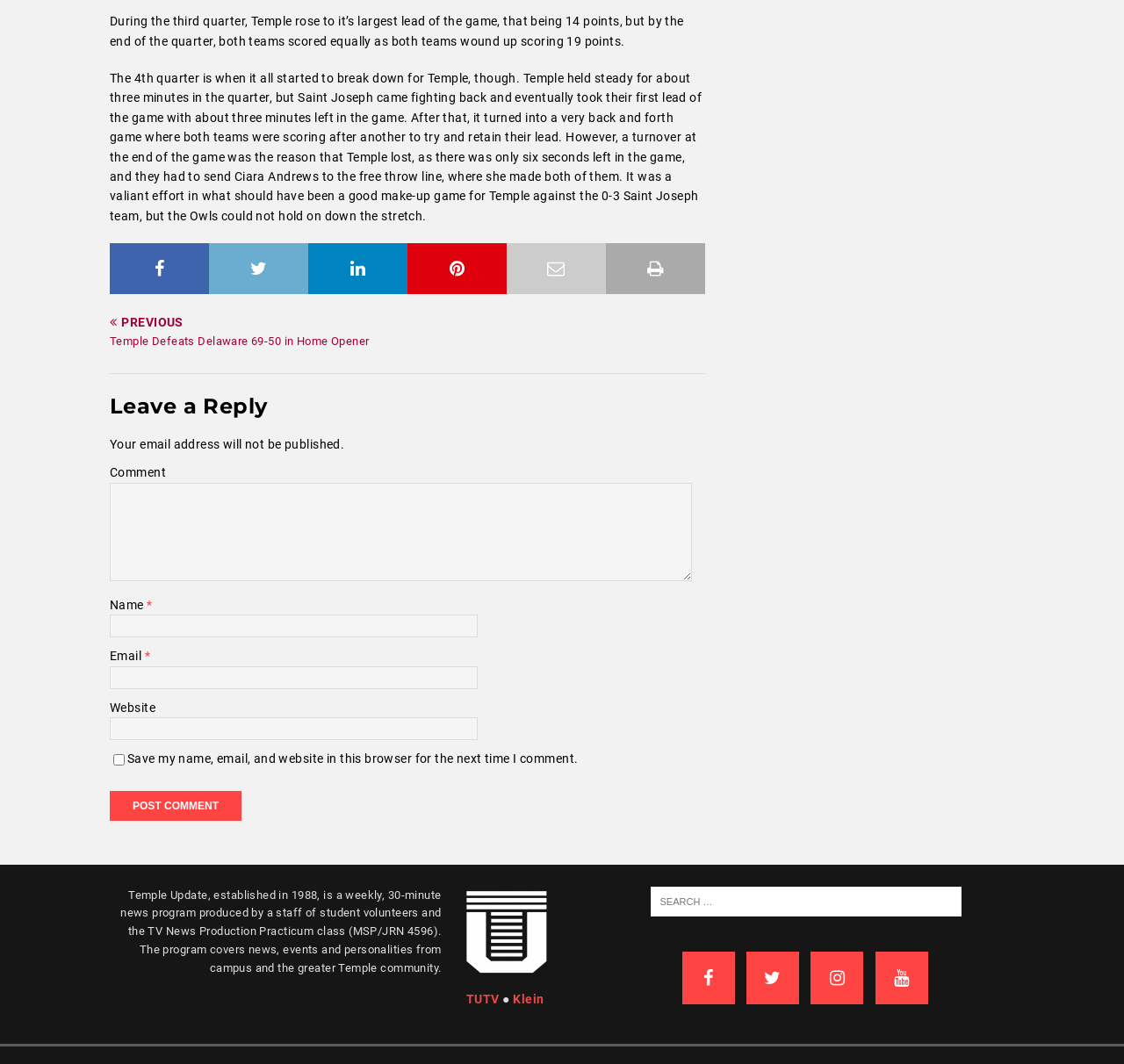What is the name of the news program produced by Temple students?
Please analyze the image and answer the question with as much detail as possible.

The article mentions that 'Temple Update, established in 1988, is a weekly, 30-minute news program produced by a staff of student volunteers and the TV News Production Practicum class (MSP/JRN 4596)'.